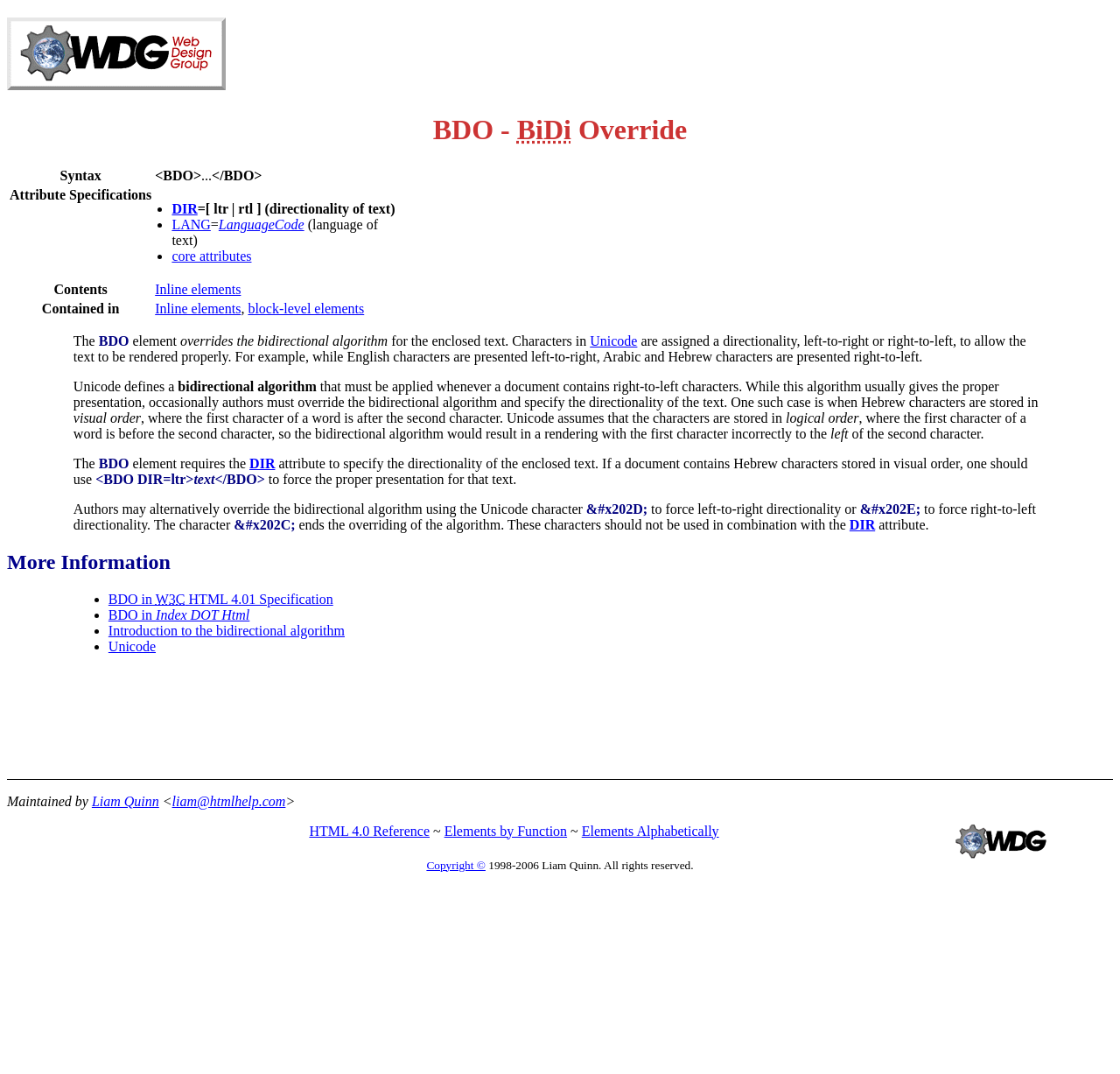Look at the image and give a detailed response to the following question: What are the two possible values of the DIR attribute?

The DIR attribute specifies the directionality of the text, and it can have two possible values: ltr (left-to-right) or rtl (right-to-left), which are used to override the bidirectional algorithm.